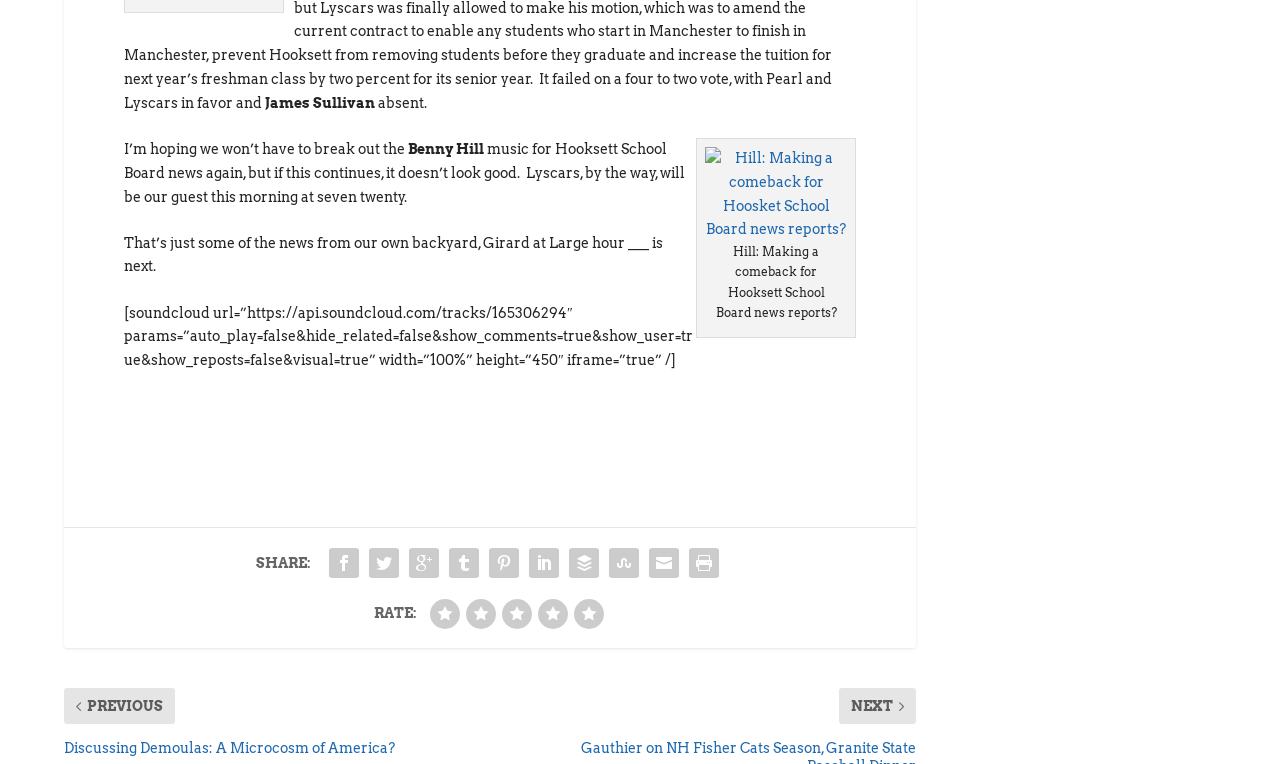Please specify the bounding box coordinates for the clickable region that will help you carry out the instruction: "Rate this article with 5 stars".

[0.448, 0.768, 0.471, 0.807]